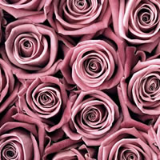Who is the photographer of this image?
Provide a comprehensive and detailed answer to the question.

According to the caption, this particular piece is part of the gallery of renowned fine art photographer Debbie Monique Jolliff, which implies that she is the photographer of this image.